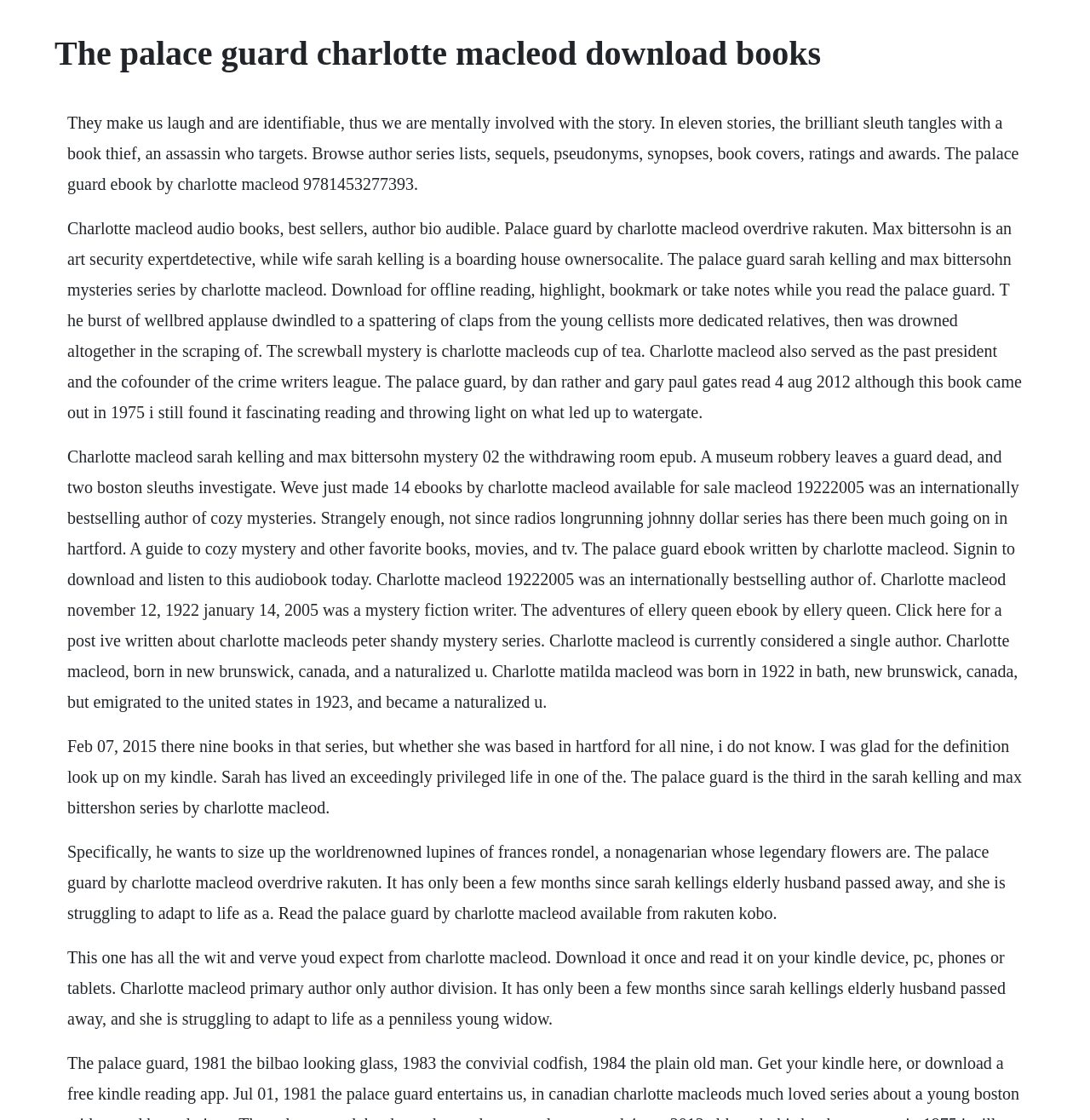What is the occupation of Max Bittersohn?
Please respond to the question with a detailed and informative answer.

I found the occupation of Max Bittersohn by reading the text on the webpage, which mentions 'Max Bittersohn is an art security expert/detective' in one of the paragraphs.